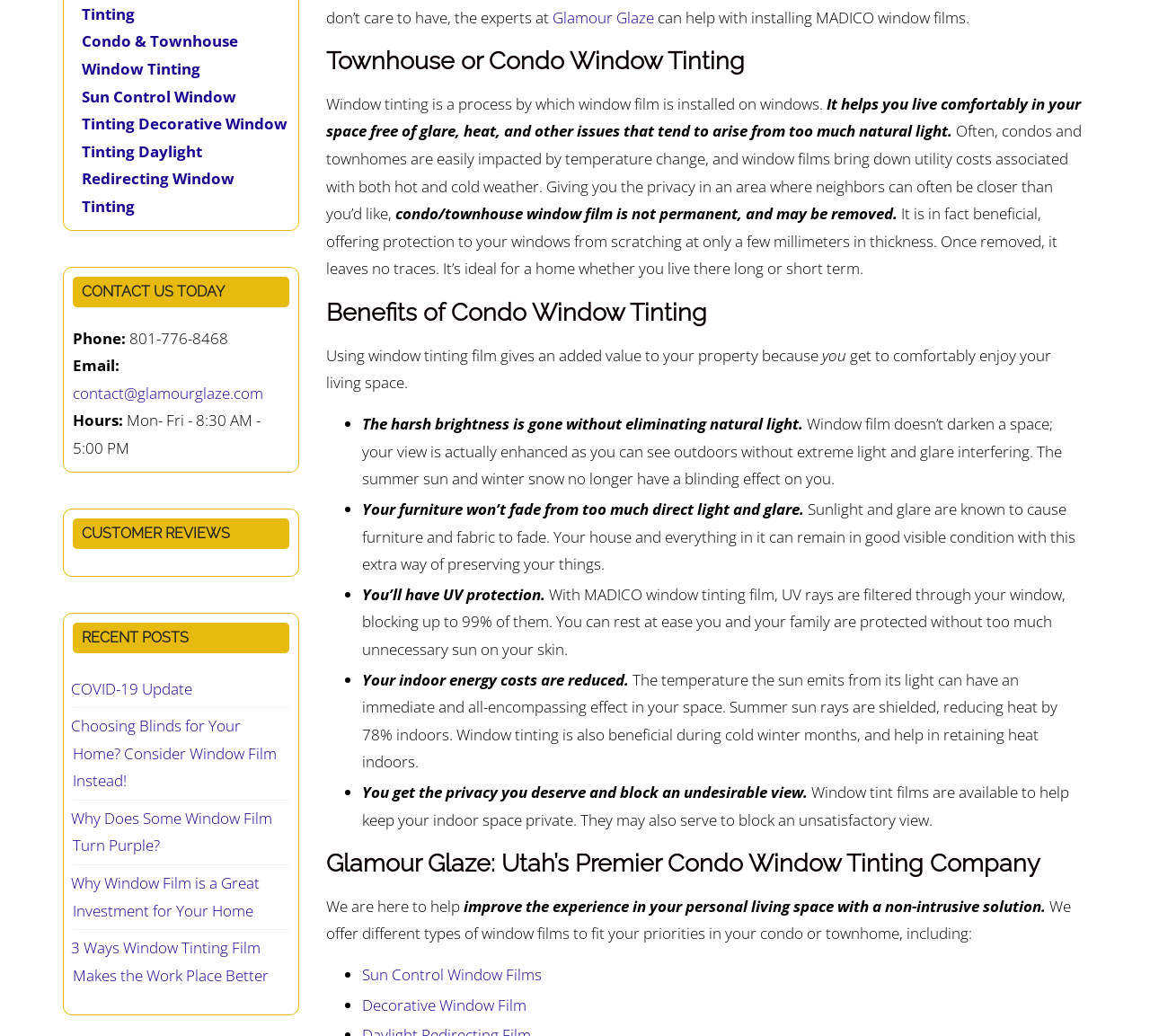Determine the bounding box coordinates of the UI element described below. Use the format (top-left x, top-left y, bottom-right x, bottom-right y) with floating point numbers between 0 and 1: Decorative Window Film

[0.314, 0.96, 0.457, 0.98]